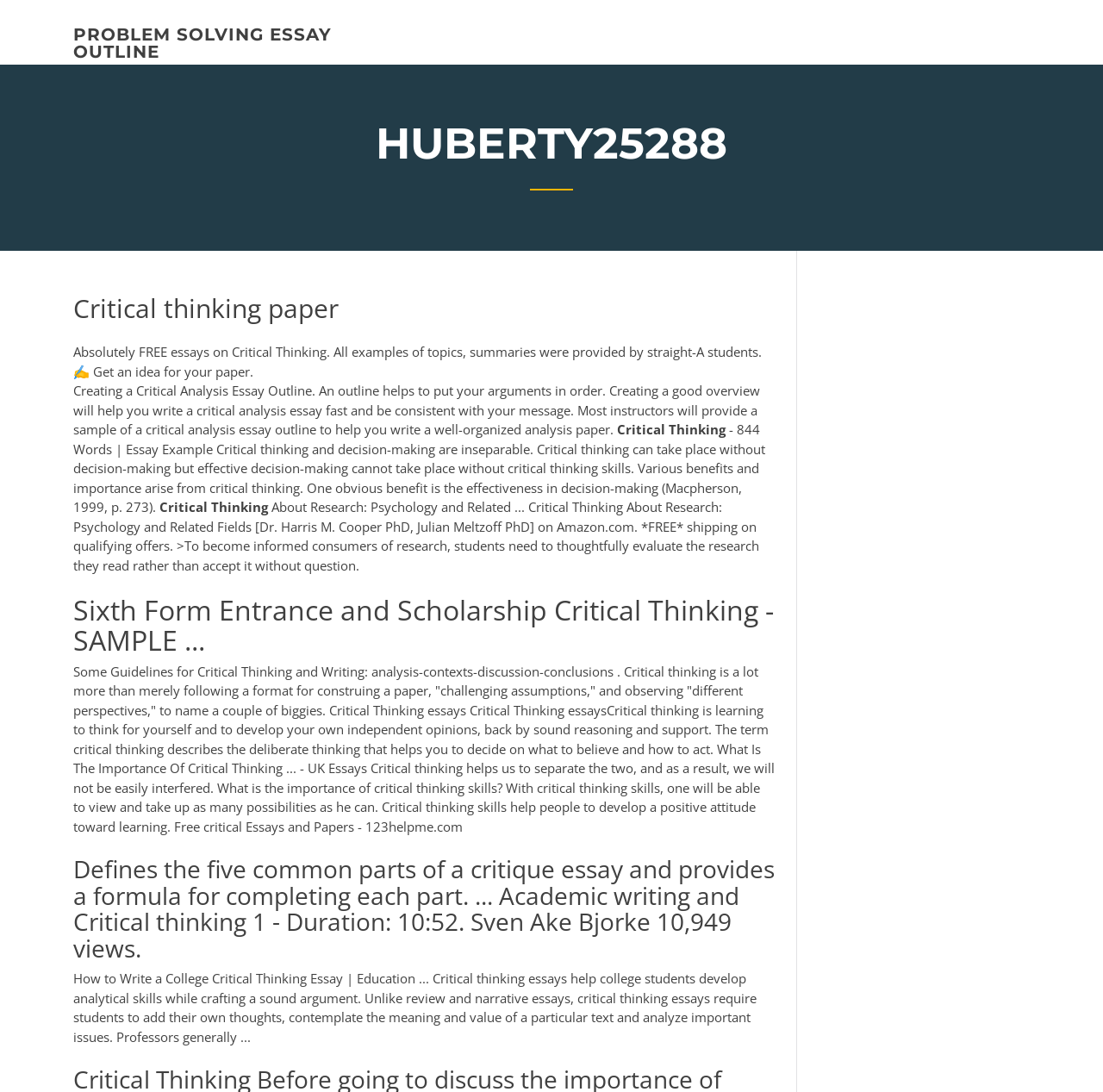Identify the bounding box coordinates for the UI element described as follows: "problem solving essay outline". Ensure the coordinates are four float numbers between 0 and 1, formatted as [left, top, right, bottom].

[0.066, 0.022, 0.301, 0.057]